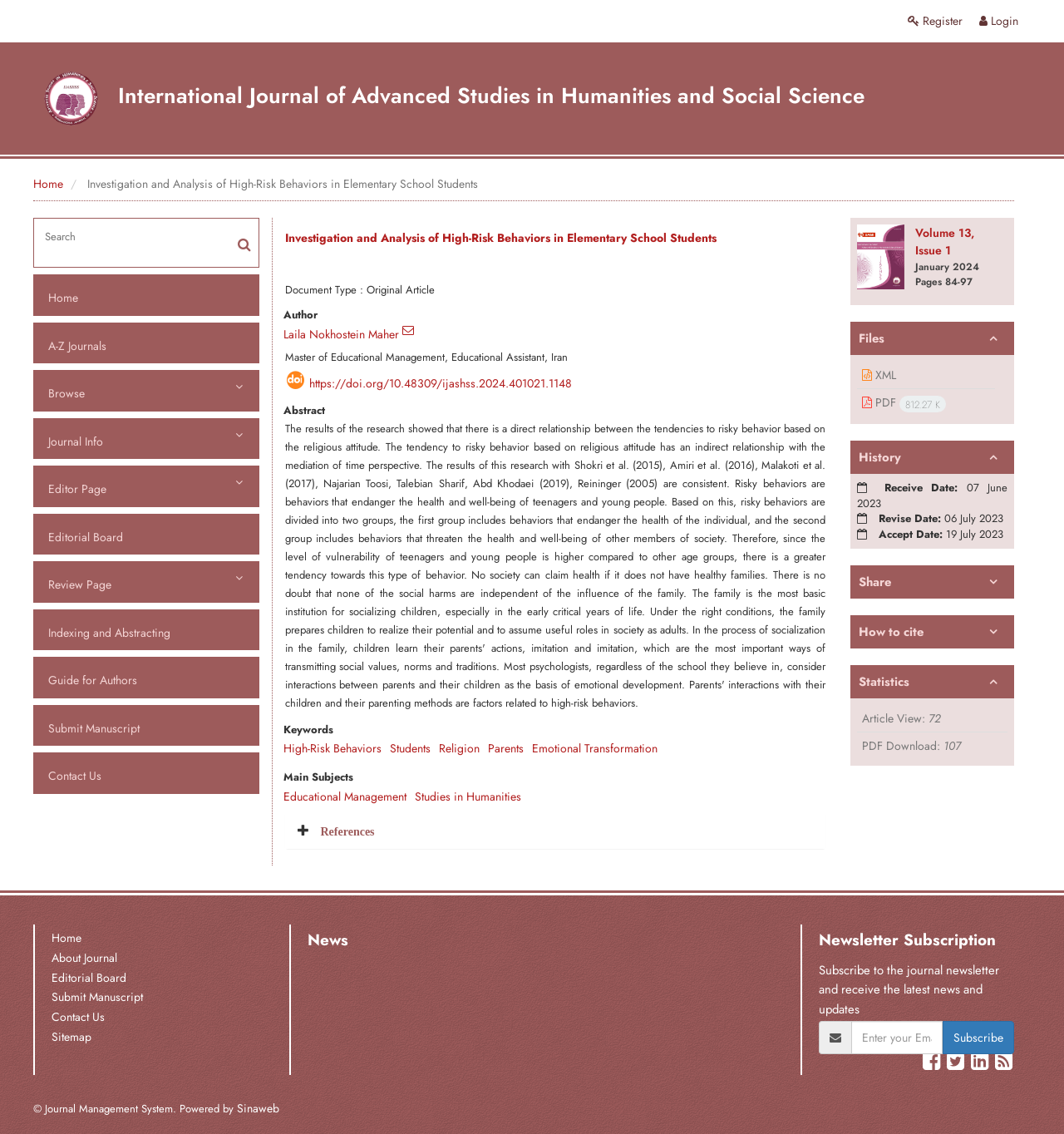Write an elaborate caption that captures the essence of the webpage.

The webpage is an academic article page from the International Journal of Advanced Studies in Humanities and Social Science. At the top, there are links to register, log in, and access the journal's homepage. Below that, there is a heading with the title of the article, "Investigation and Analysis of High-Risk Behaviors in Elementary School Students." 

On the left side, there is a navigation menu with checkboxes and links to various sections, including Home, A-Z Journals, Browse, Journal Info, Editor Page, Editorial Board, Review Page, Indexing and Abstracting, Guide for Authors, Submit Manuscript, and Contact Us.

The main content of the article is divided into sections, including the abstract, keywords, main subjects, and references. The abstract provides a summary of the research, which found a direct relationship between religious attitude and tendencies to risky behavior in elementary school students. The keywords include high-risk behaviors, students, religion, parents, and emotional transformation. The main subjects are educational management and studies in humanities.

Below the abstract, there are links to the full text of the article in XML and PDF formats. There is also information about the article's history, including the receive date, revise date, and accept date. Additionally, there are links to share the article, cite it, and view its statistics.

At the bottom of the page, there is a footer section with links to the journal's homepage, about journal, editorial board, submit manuscript, contact us, and sitemap. There is also a news section with a heading, but no specific news articles are listed.